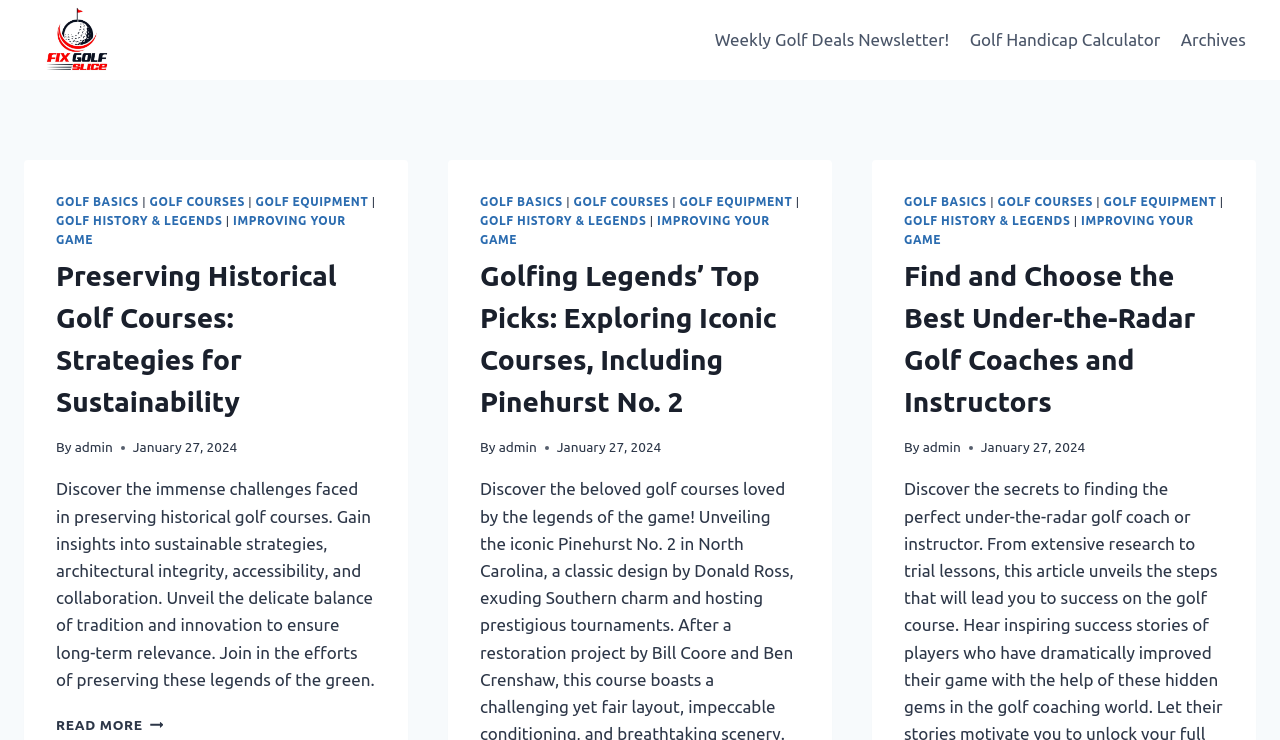Identify the bounding box coordinates of the element to click to follow this instruction: 'Read the article 'Preserving Historical Golf Courses: Strategies for Sustainability''. Ensure the coordinates are four float values between 0 and 1, provided as [left, top, right, bottom].

[0.044, 0.345, 0.294, 0.572]